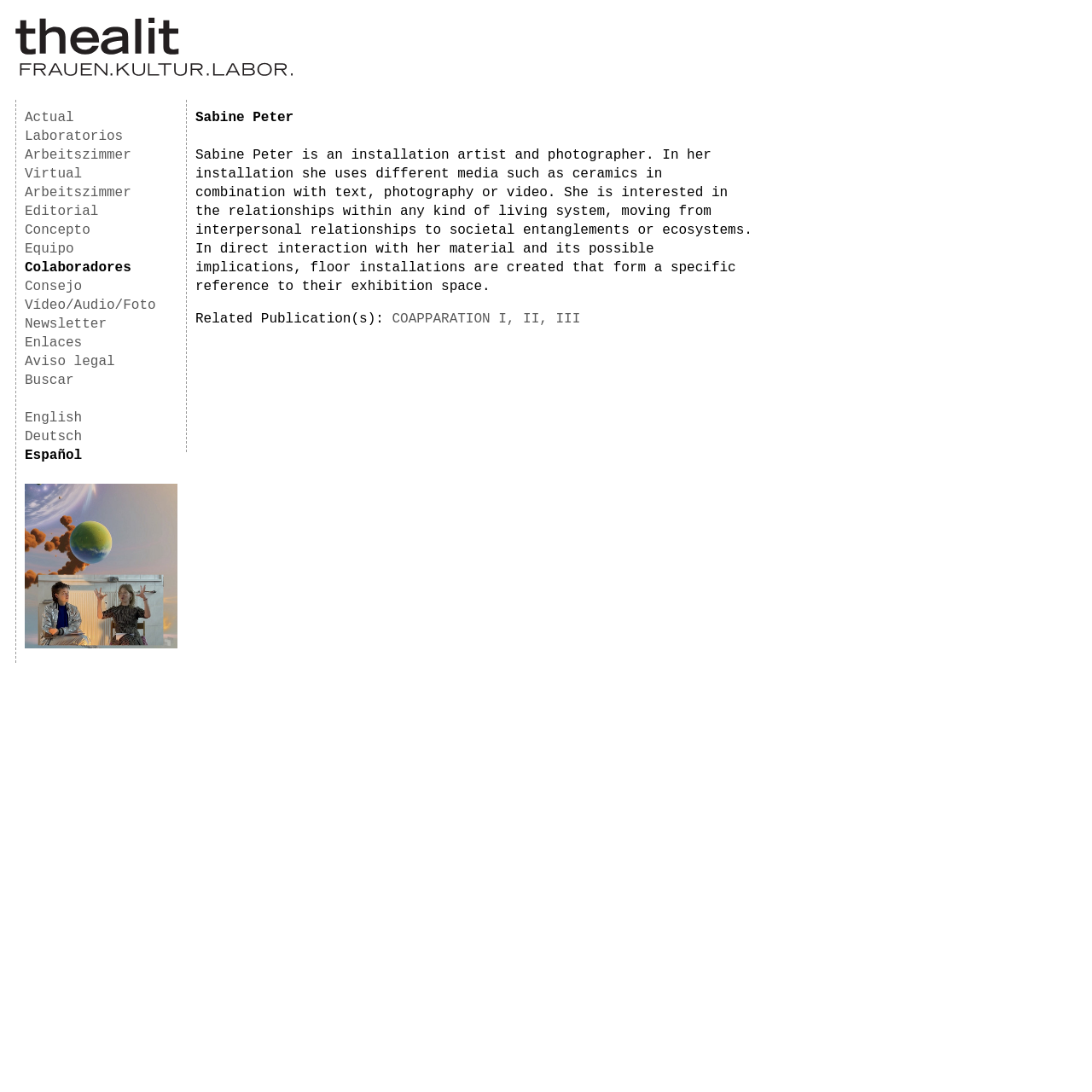Show the bounding box coordinates of the element that should be clicked to complete the task: "view actual projects".

[0.023, 0.099, 0.162, 0.116]